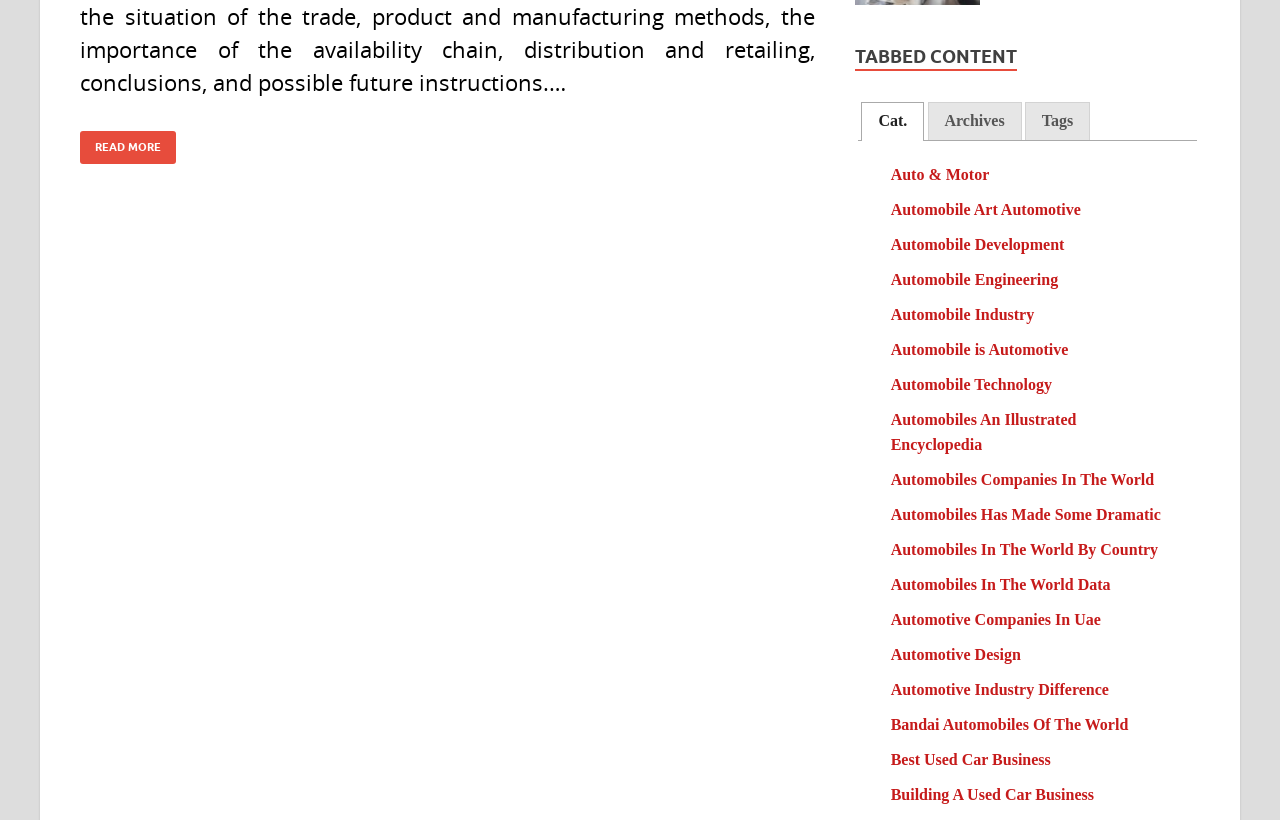How many tabs are there in the tablist? From the image, respond with a single word or brief phrase.

3